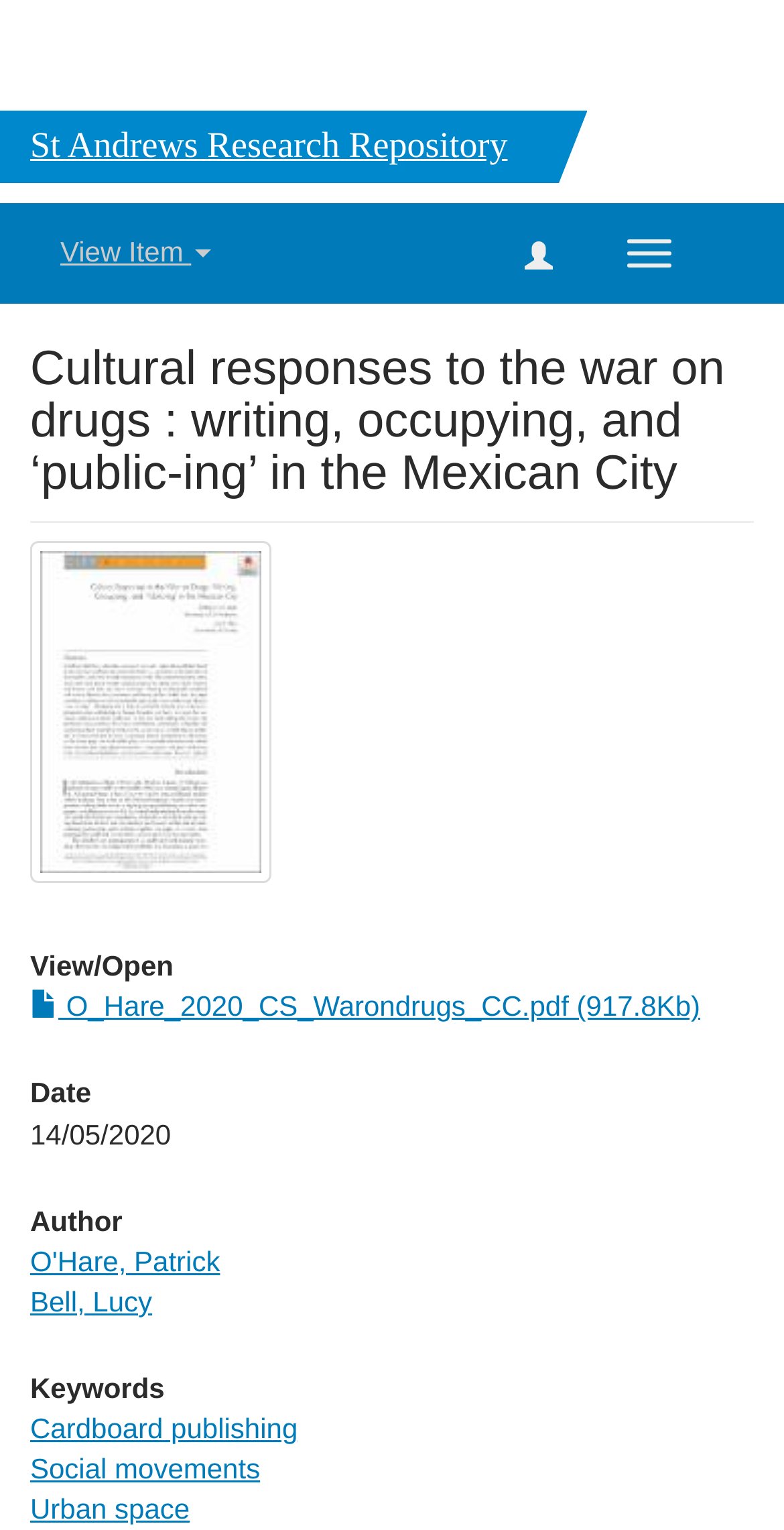Determine the coordinates of the bounding box that should be clicked to complete the instruction: "View the PDF file". The coordinates should be represented by four float numbers between 0 and 1: [left, top, right, bottom].

[0.038, 0.647, 0.893, 0.668]